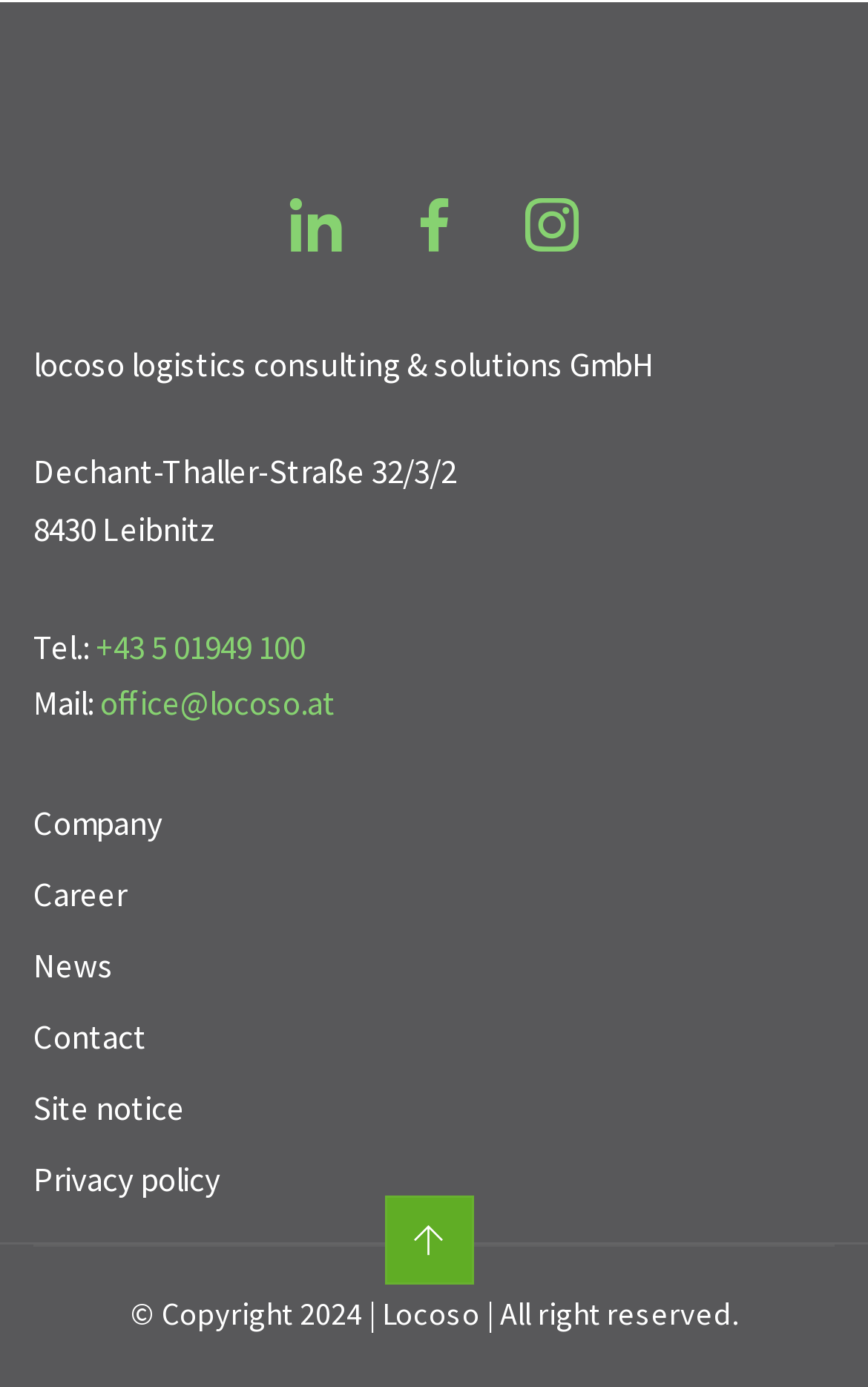Locate the UI element described by Locoso and provide its bounding box coordinates. Use the format (top-left x, top-left y, bottom-right x, bottom-right y) with all values as floating point numbers between 0 and 1.

[0.44, 0.933, 0.553, 0.961]